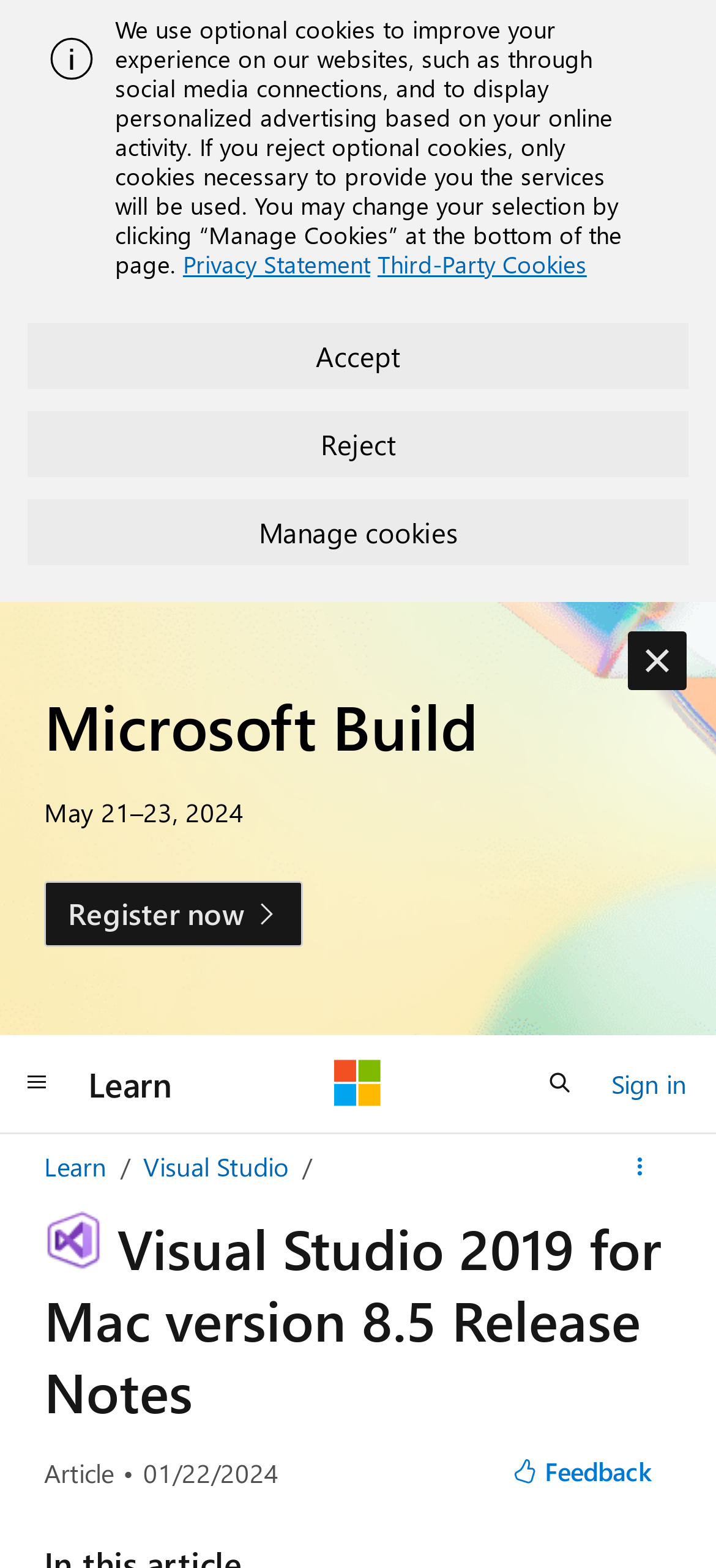Please specify the bounding box coordinates of the clickable region necessary for completing the following instruction: "Provide feedback". The coordinates must consist of four float numbers between 0 and 1, i.e., [left, top, right, bottom].

[0.688, 0.92, 0.938, 0.957]